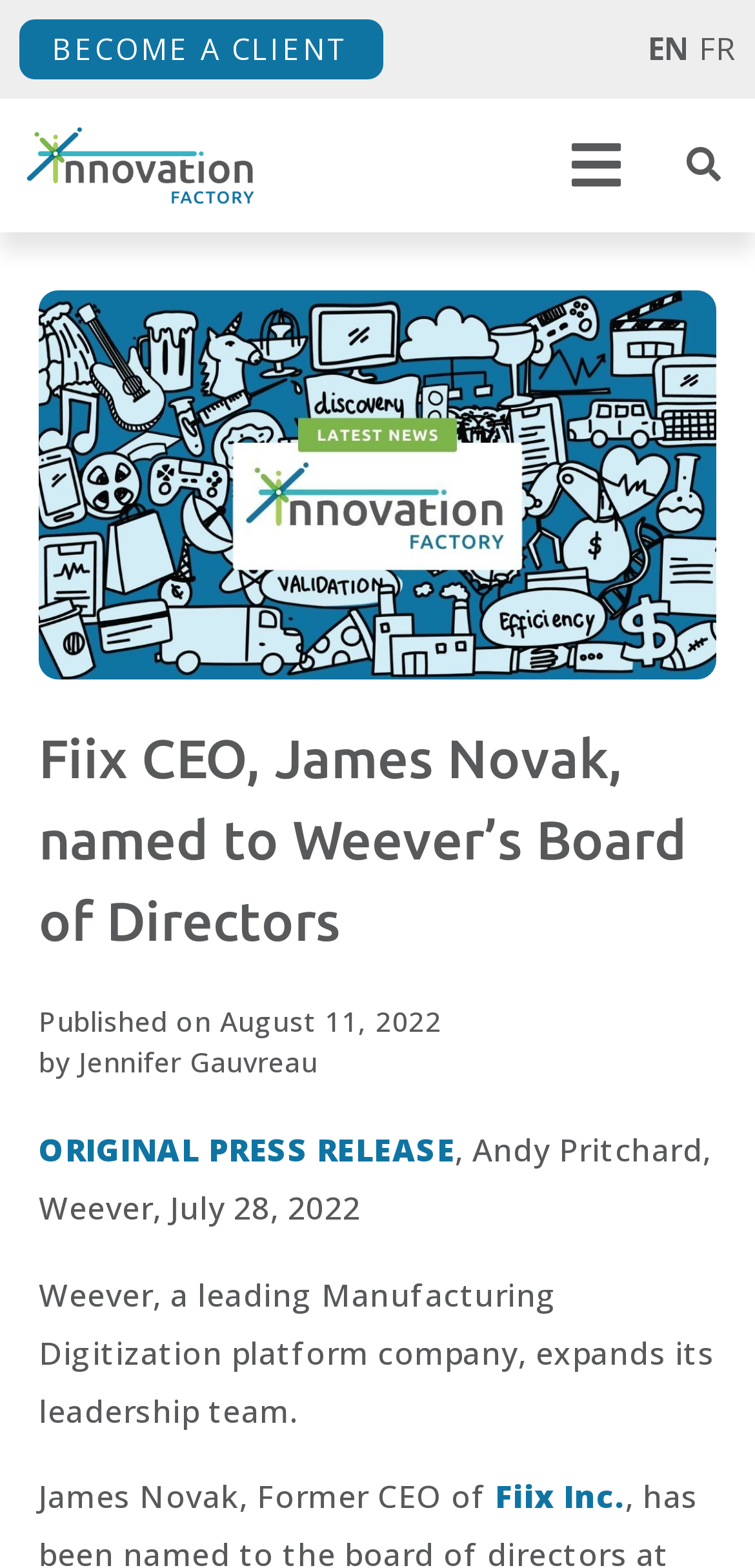Highlight the bounding box coordinates of the element that should be clicked to carry out the following instruction: "Visit the Fiix Inc. website". The coordinates must be given as four float numbers ranging from 0 to 1, i.e., [left, top, right, bottom].

[0.655, 0.941, 0.828, 0.968]